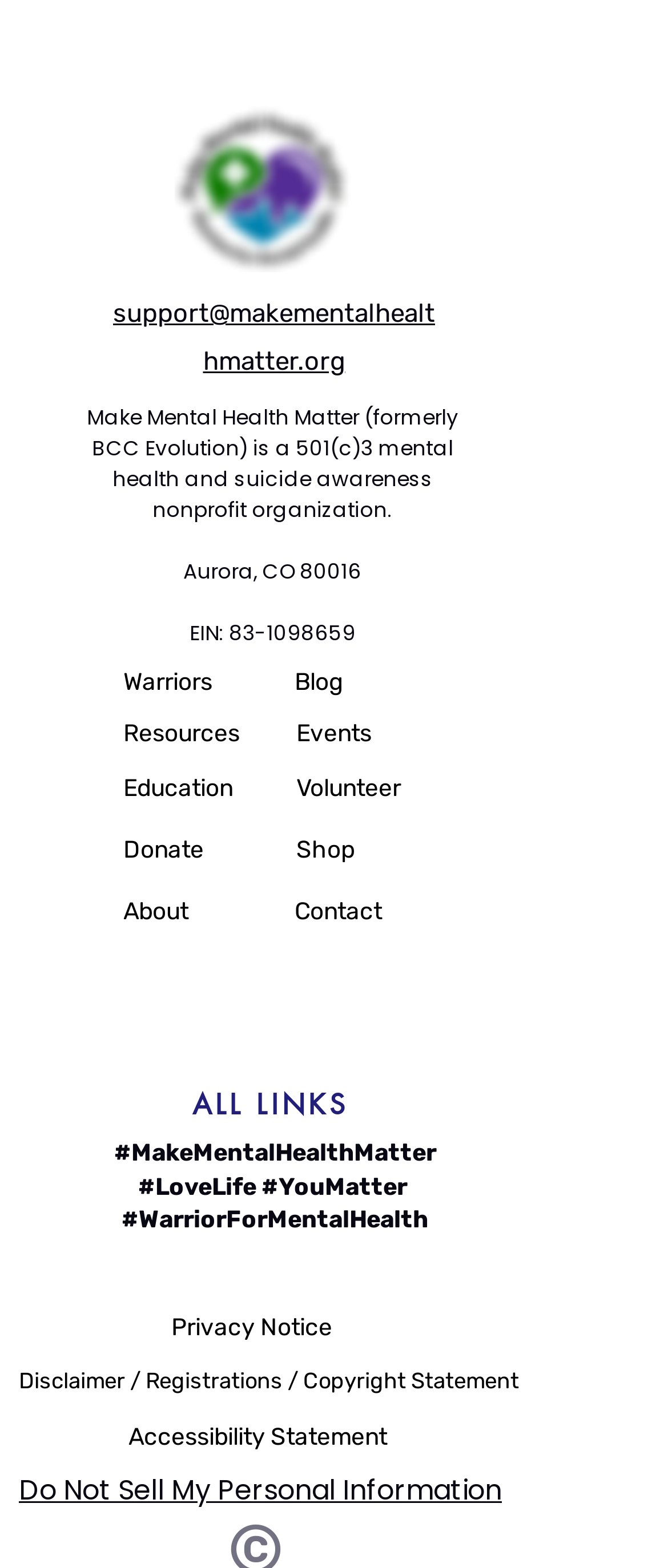How many main navigation links are available?
Ensure your answer is thorough and detailed.

The main navigation links can be found in the links with the text 'Warriors', 'Resources', 'Education', 'Donate', 'About', 'Blog', 'Events', and 'Volunteer'. There are 8 links in total.